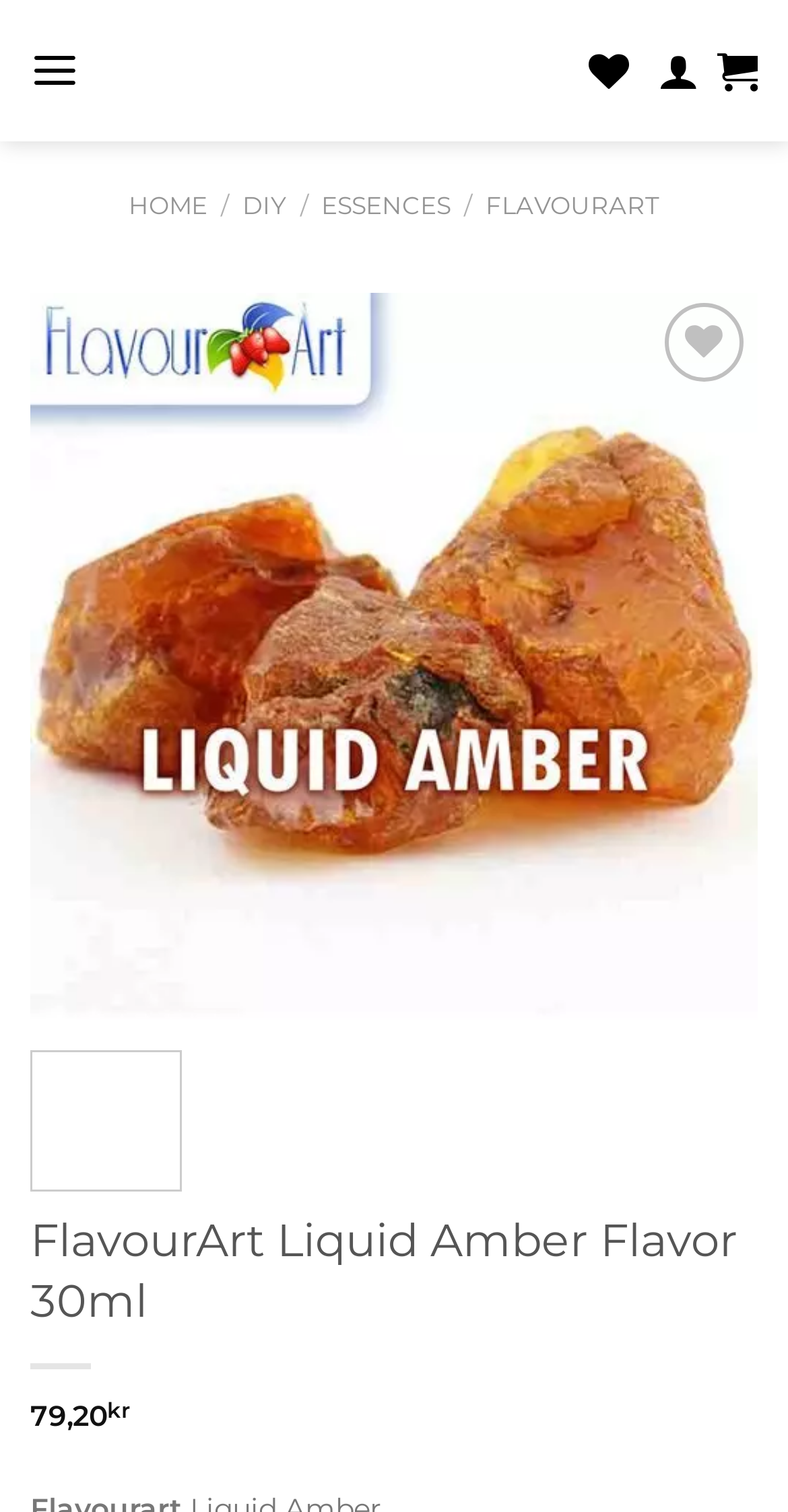Based on the element description alt="Flavourart Liquid Amber", identify the bounding box coordinates for the UI element. The coordinates should be in the format (top-left x, top-left y, bottom-right x, bottom-right y) and within the 0 to 1 range.

[0.038, 0.42, 0.962, 0.445]